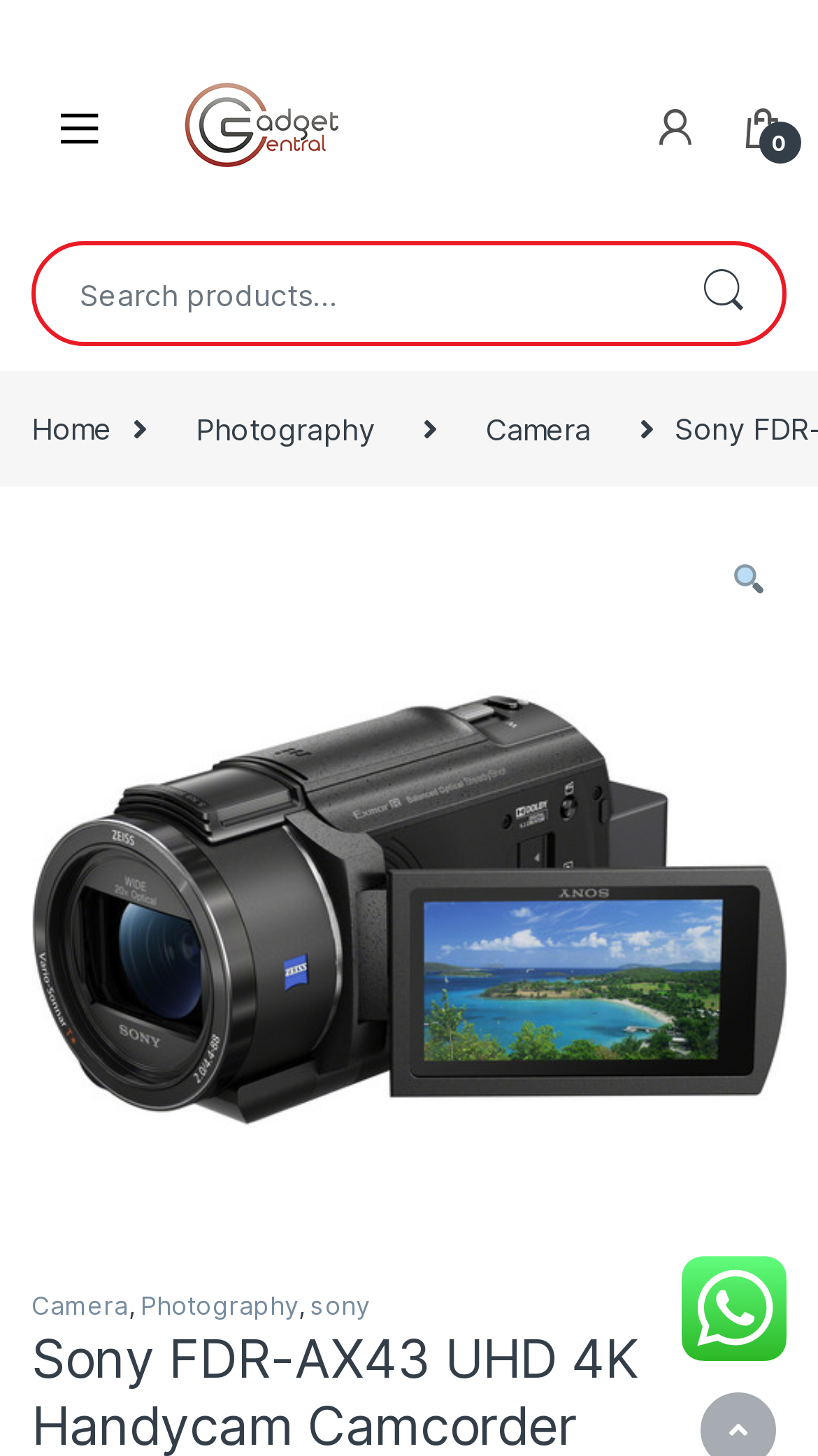How many navigation links are there in the breadcrumb?
Please utilize the information in the image to give a detailed response to the question.

The breadcrumb navigation is located below the search bar, and it contains four links: 'Home', 'Photography', 'Camera', and a search icon.